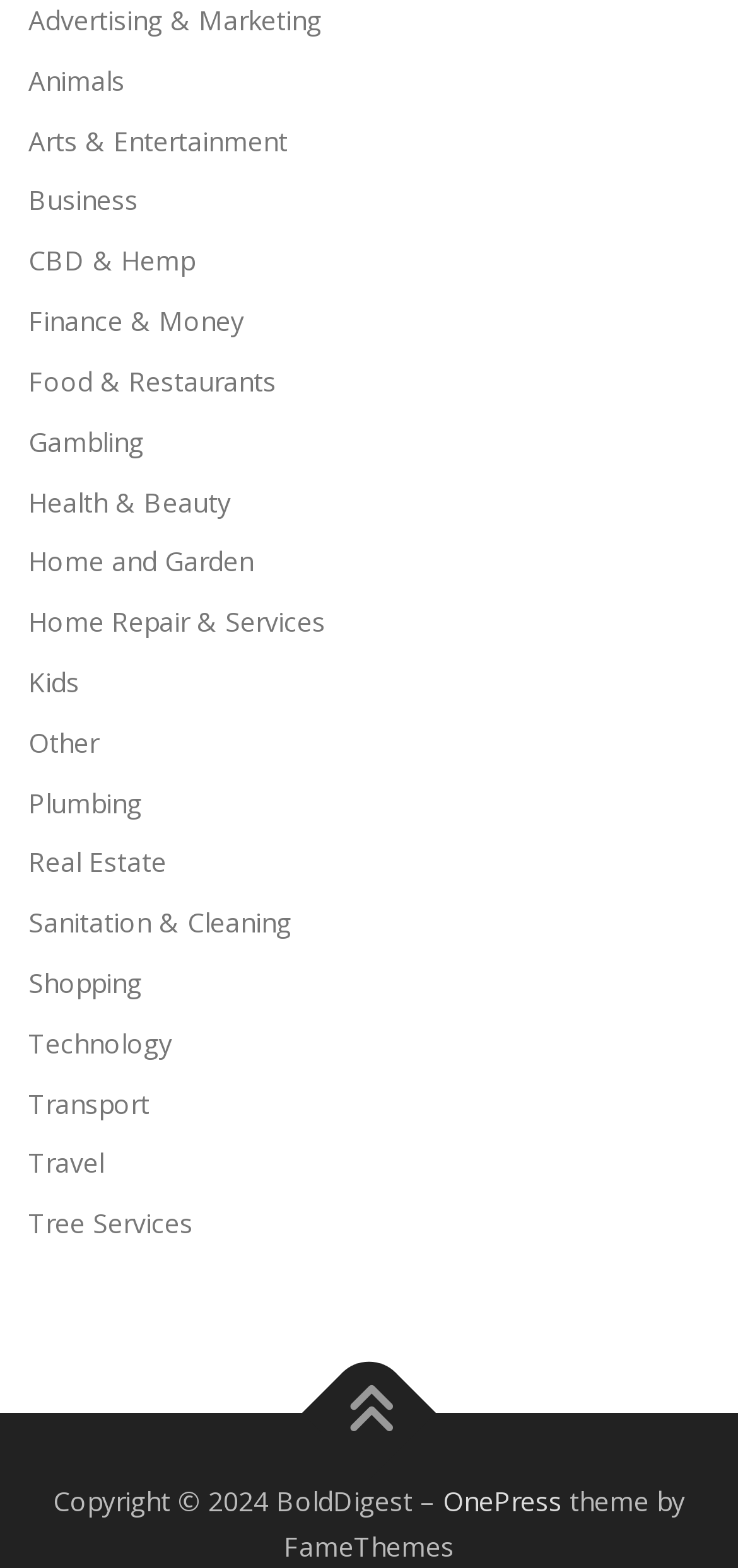Identify the bounding box coordinates of the section that should be clicked to achieve the task described: "Visit OnePress".

[0.6, 0.946, 0.762, 0.969]